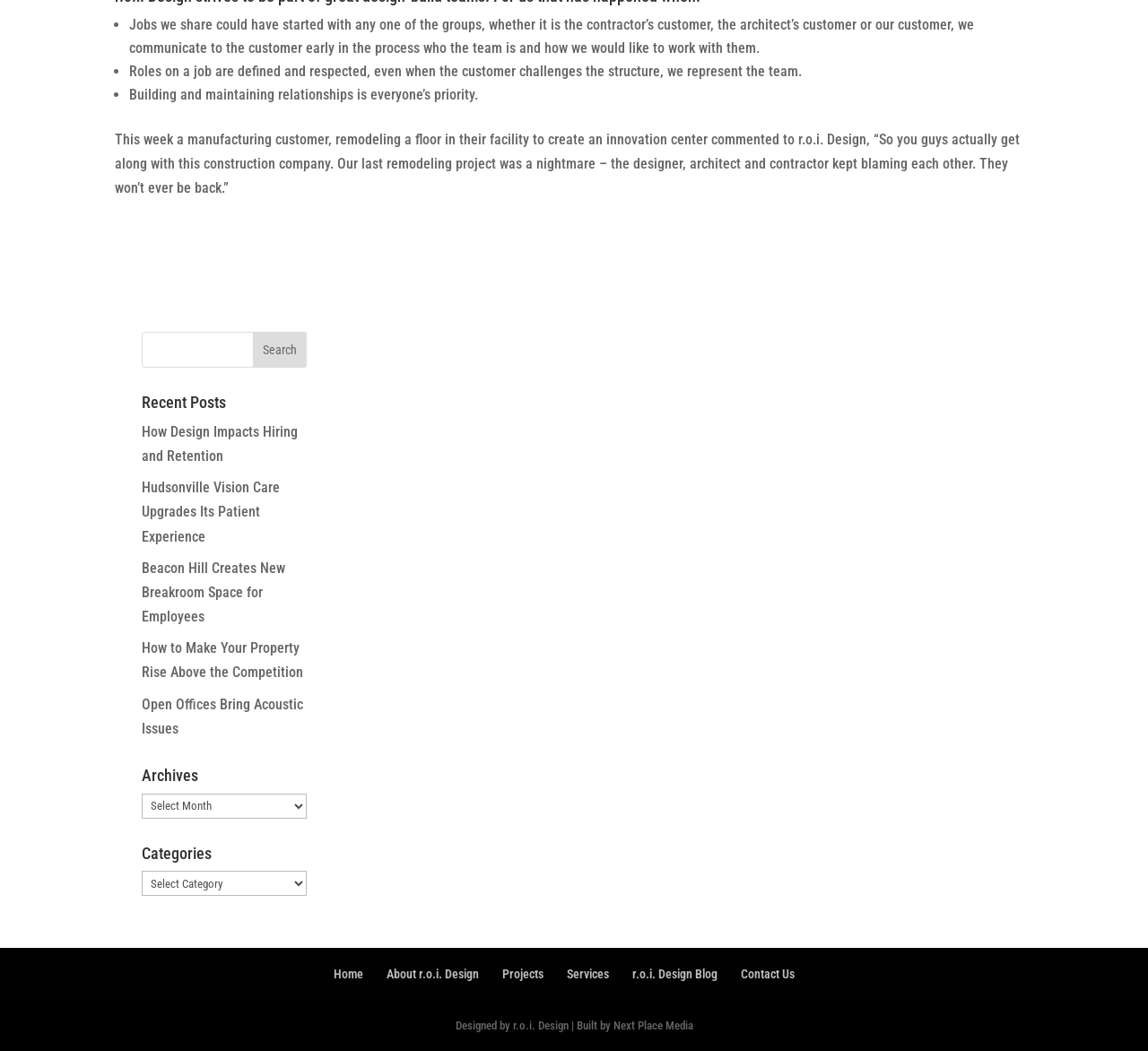Using the information in the image, give a comprehensive answer to the question: 
What is the tone of the customer's comment about their previous remodeling project?

The customer's comment is quoted in the webpage, and it mentions that their previous remodeling project was a 'nightmare' due to the designer, architect, and contractor blaming each other. This suggests that the tone of the customer's comment is negative, expressing frustration and dissatisfaction with their previous experience.